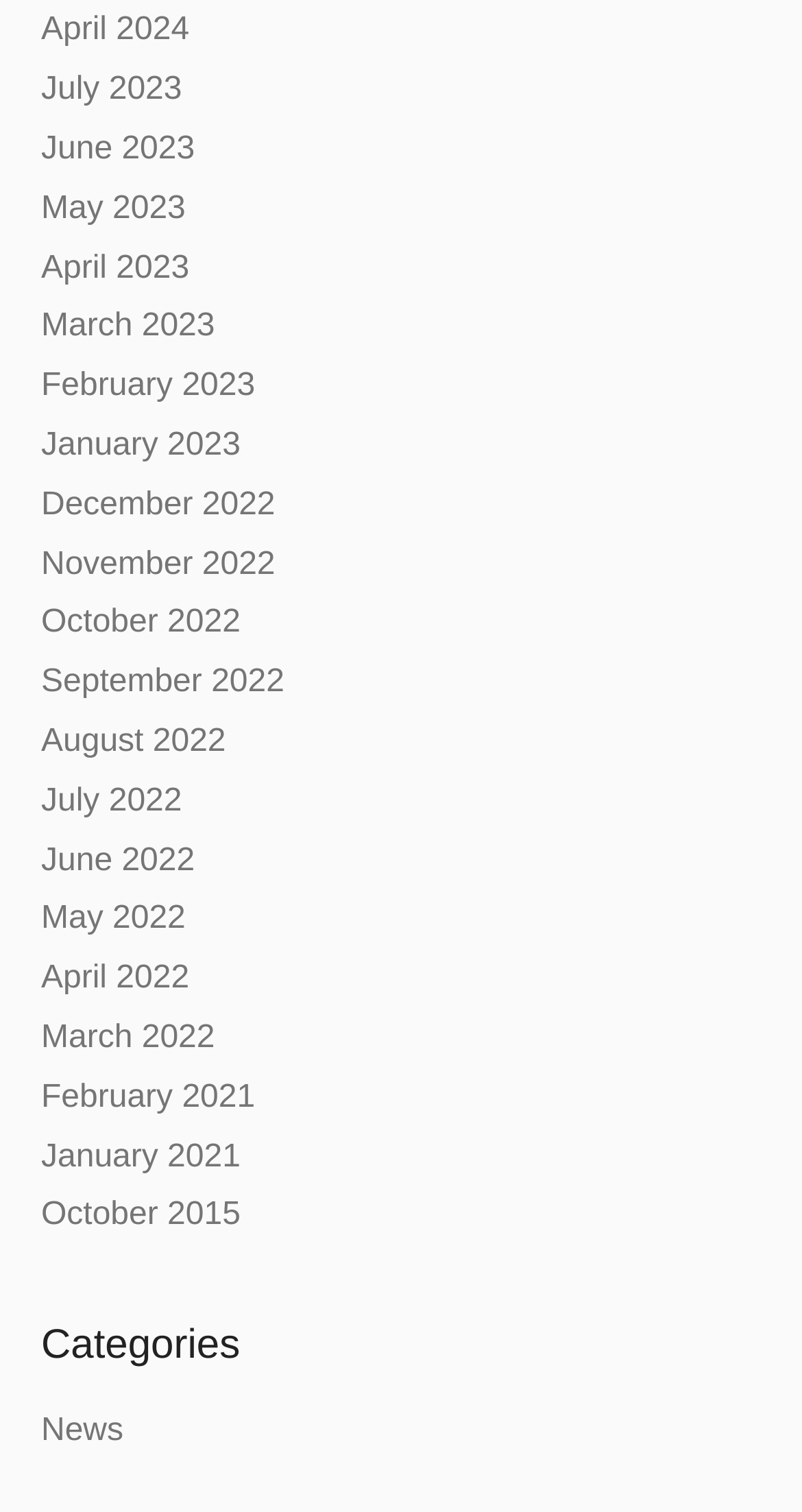How many links are there in total?
Look at the screenshot and respond with one word or a short phrase.

23